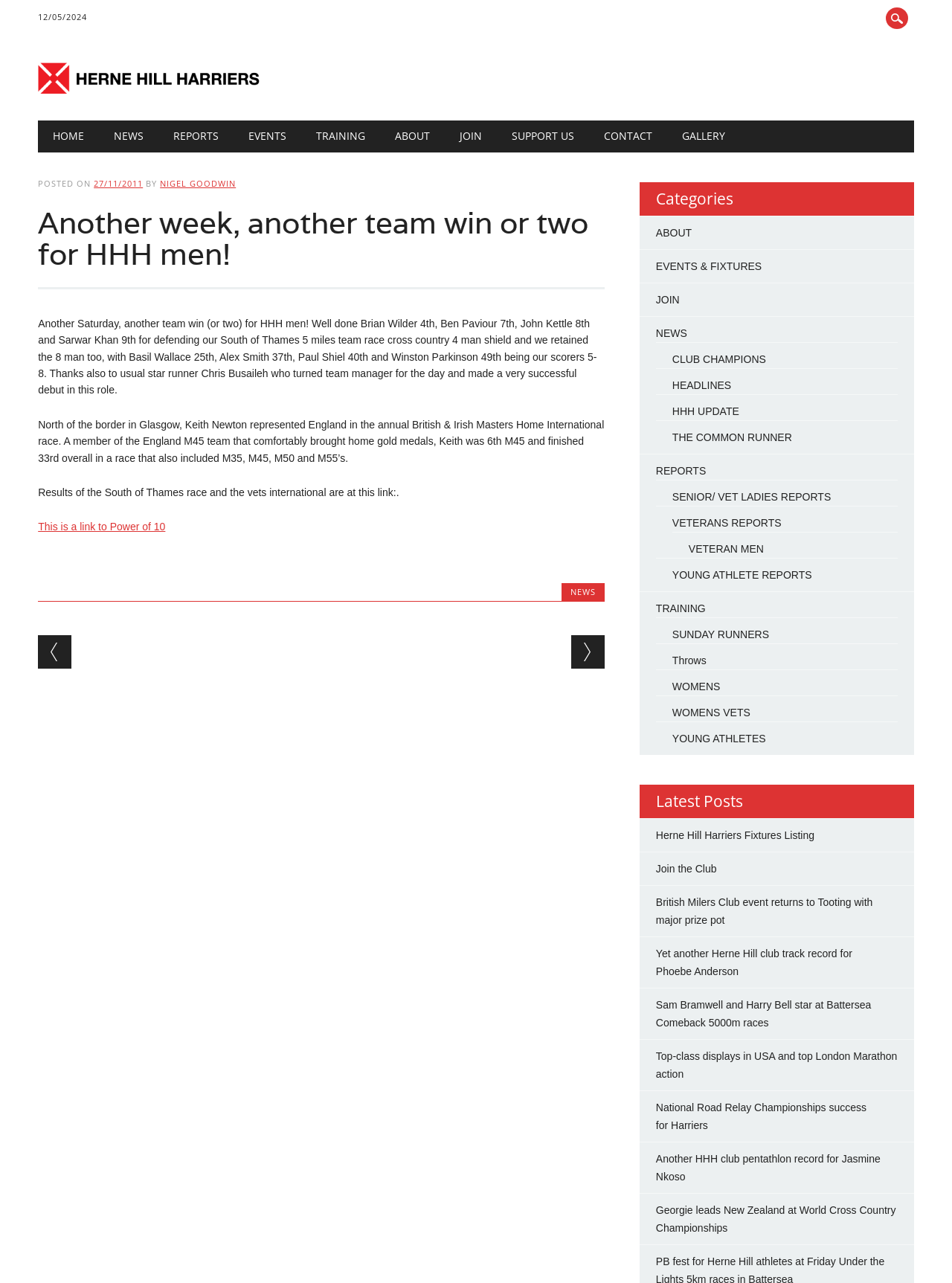What is the link to the results of the South of Thames race and the vets international?
Kindly offer a comprehensive and detailed response to the question.

The article provides a link to the results of the South of Thames race and the vets international, which is labeled as 'This is a link to Power of 10'.